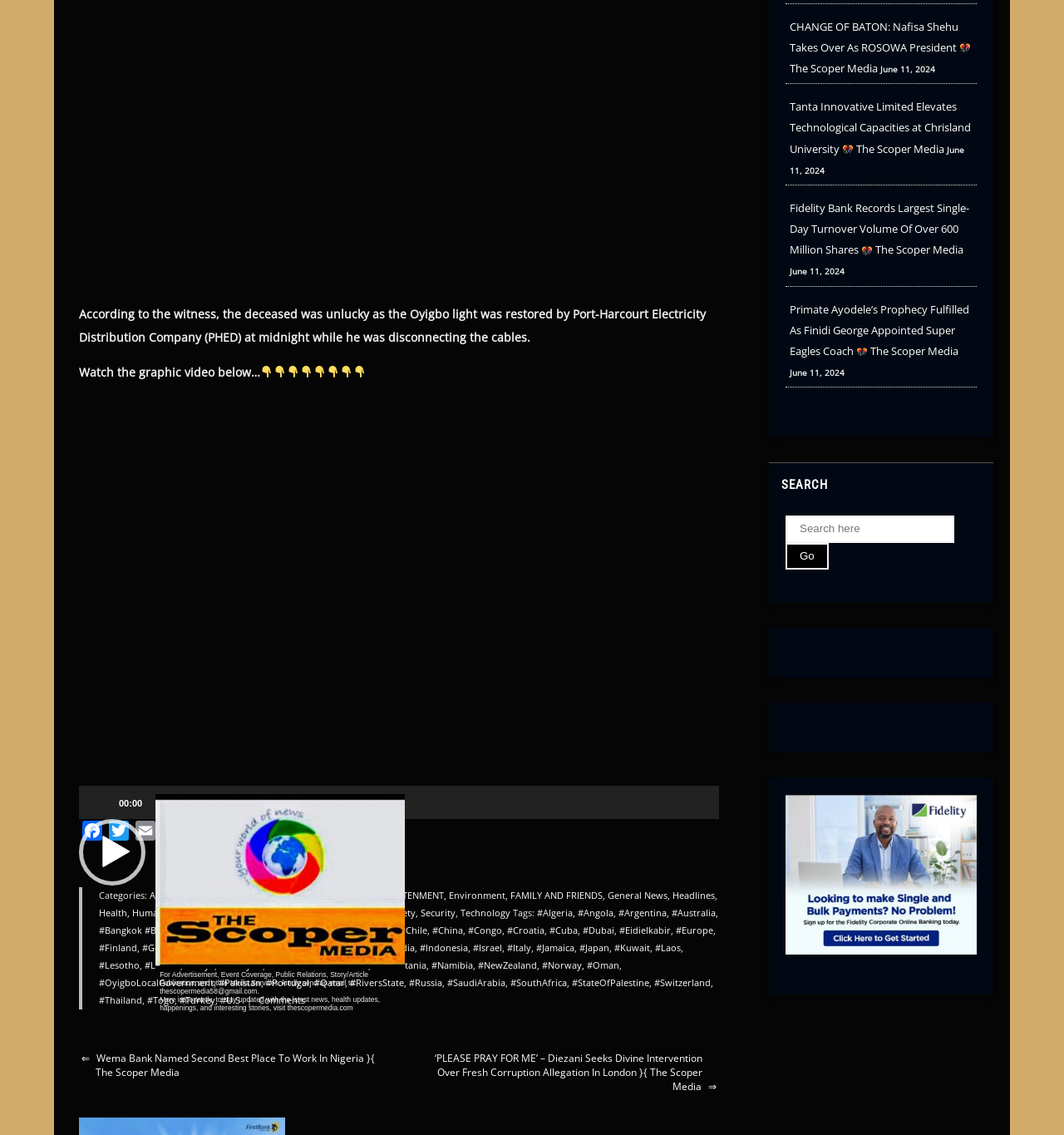Use the details in the image to answer the question thoroughly: 
What is the category of the article?

The category of the article can be determined by looking at the links provided, which include 'Crime' and 'CrimeControl', indicating that the article falls under the category of Crime.